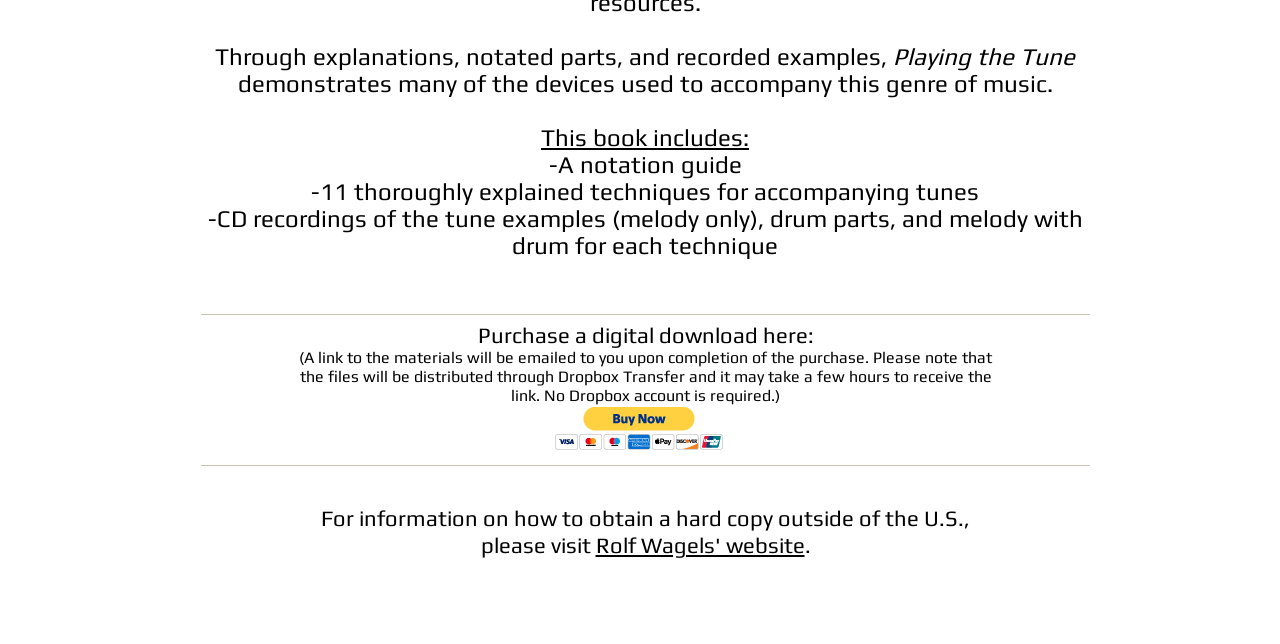How can I purchase a digital download?
Answer the question with as much detail as you can, using the image as a reference.

The webpage provides a 'Buy now via PayPal' button, which suggests that users can purchase a digital download of the book or resource through PayPal. Additionally, the webpage mentions that a link to the materials will be emailed to the user upon completion of the purchase.